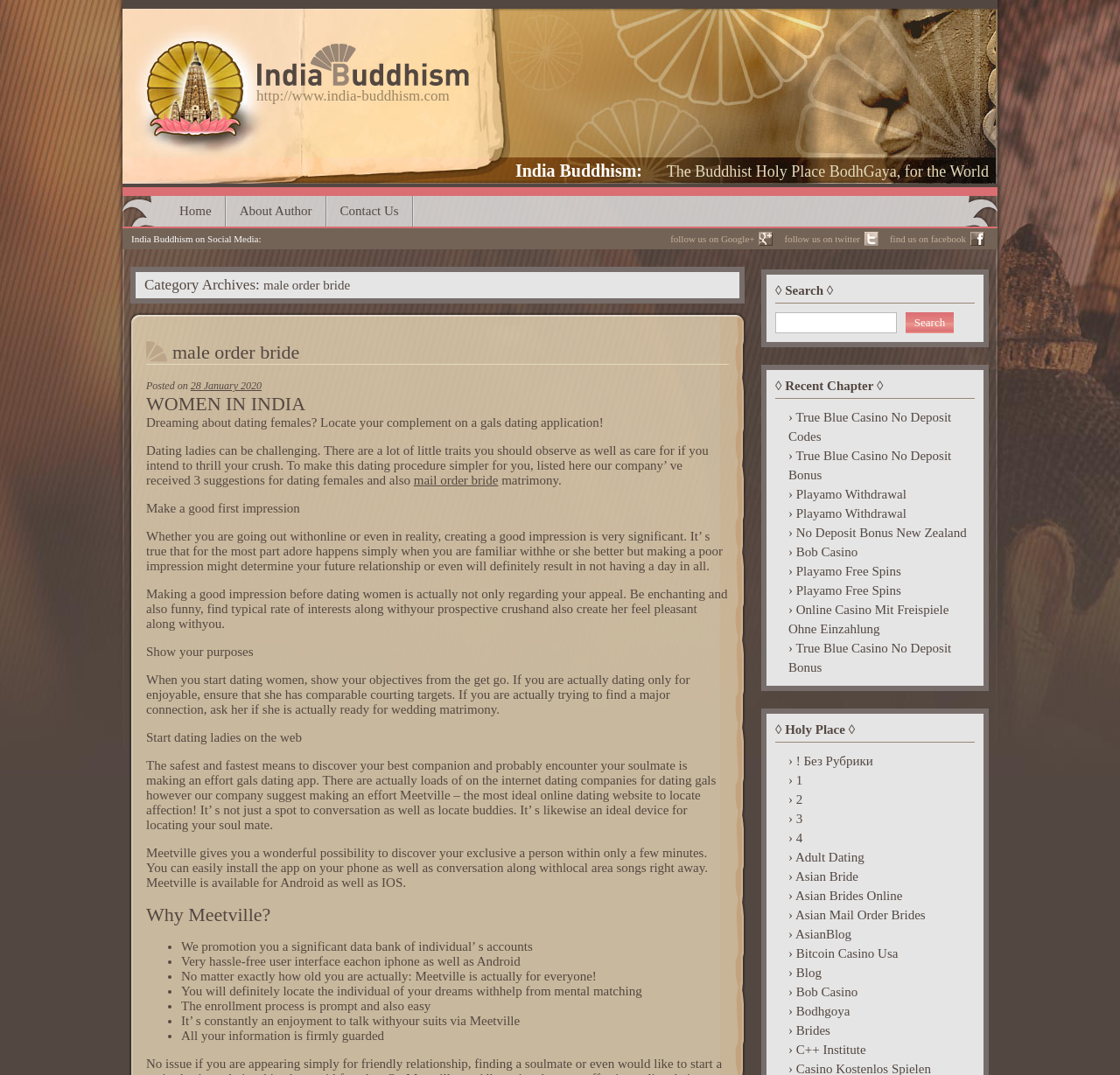Please identify the bounding box coordinates for the region that you need to click to follow this instruction: "Click the 'Contact Us' link".

[0.292, 0.182, 0.369, 0.211]